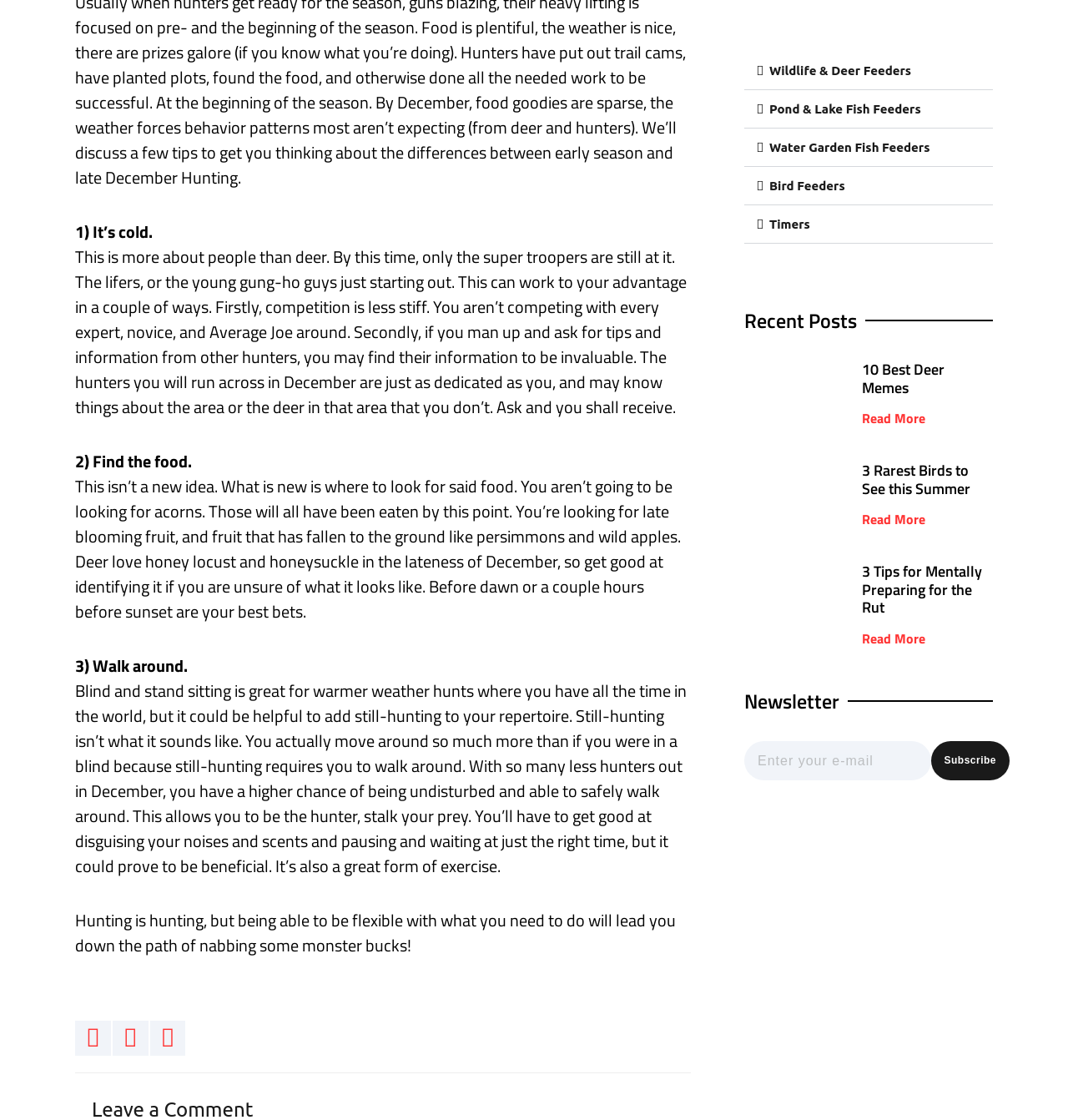From the image, can you give a detailed response to the question below:
How many social media sharing buttons are there?

There are three social media sharing buttons, which are 'Share on facebook', 'Share on twitter', and 'Share on linkedin', located at the bottom of the article.